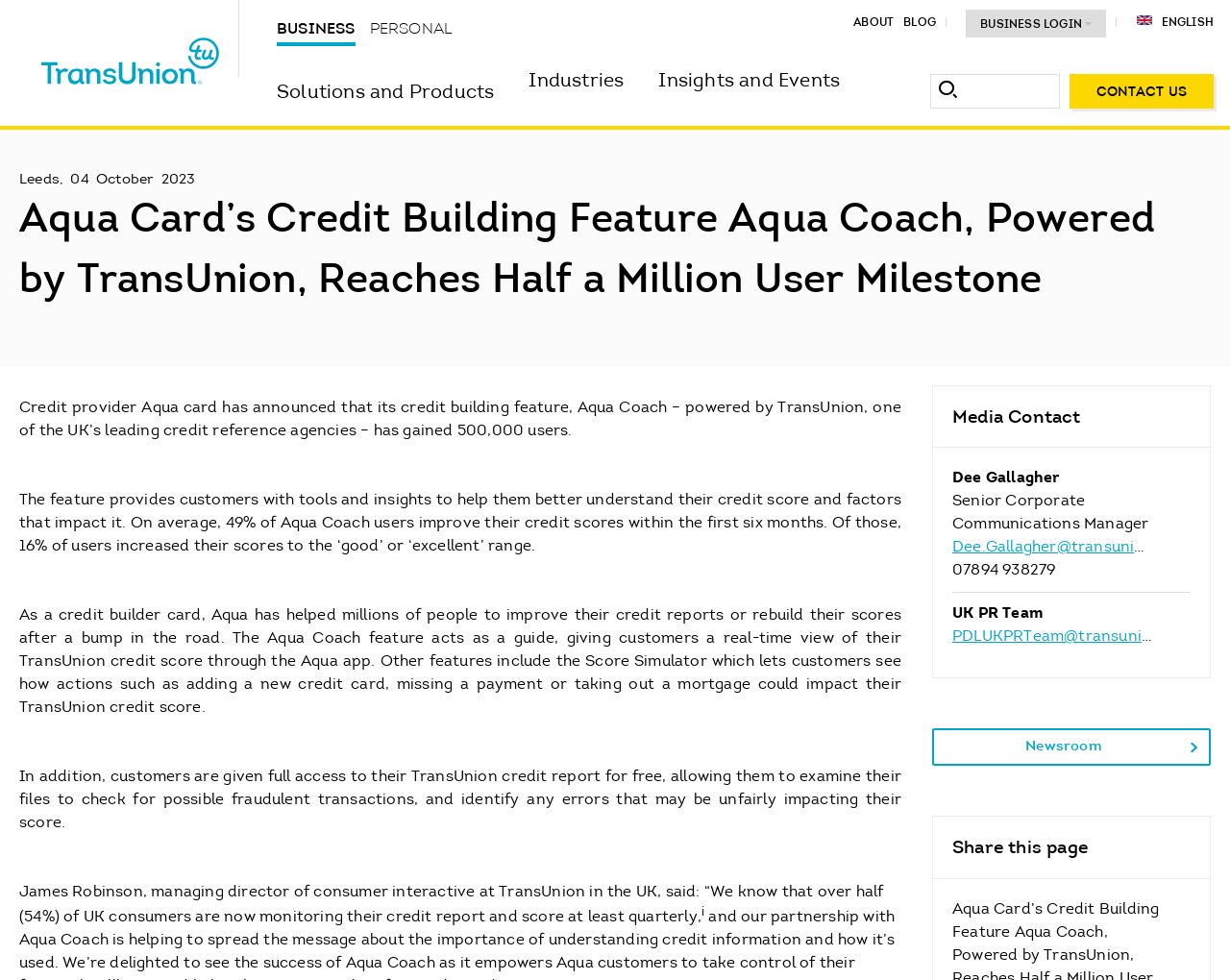What is the average percentage of Aqua Coach users who improve their credit scores within the first six months?
Provide a thorough and detailed answer to the question.

The webpage mentions that on average, 49% of Aqua Coach users improve their credit scores within the first six months. This information is provided in the second paragraph of the webpage.